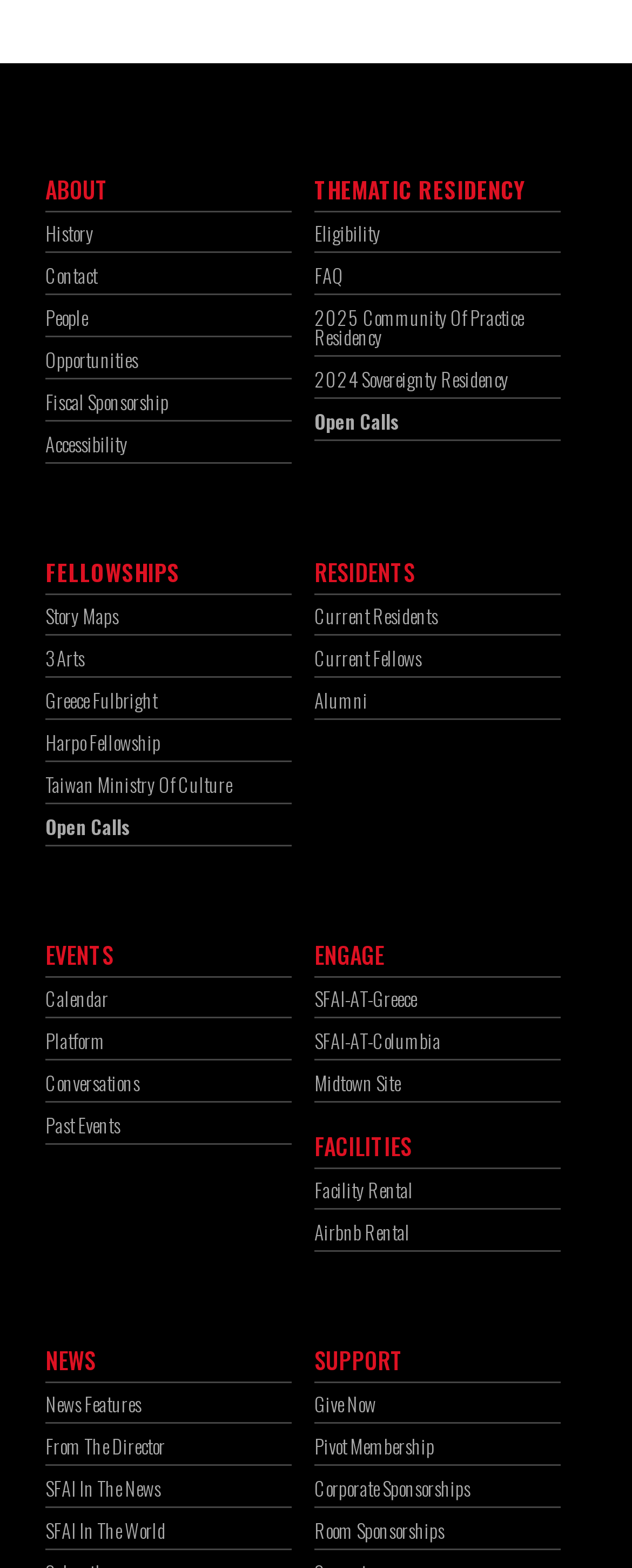Could you specify the bounding box coordinates for the clickable section to complete the following instruction: "Visit Alice Winters' page"?

None